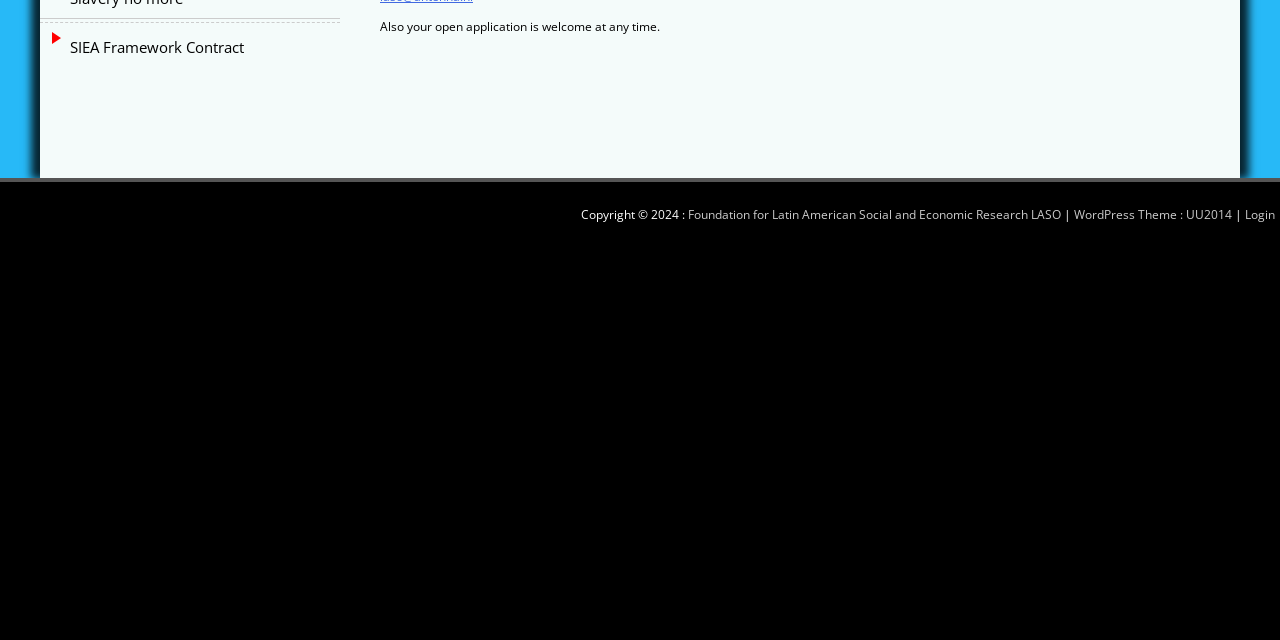Determine the bounding box for the UI element as described: "Login". The coordinates should be represented as four float numbers between 0 and 1, formatted as [left, top, right, bottom].

[0.973, 0.322, 0.996, 0.348]